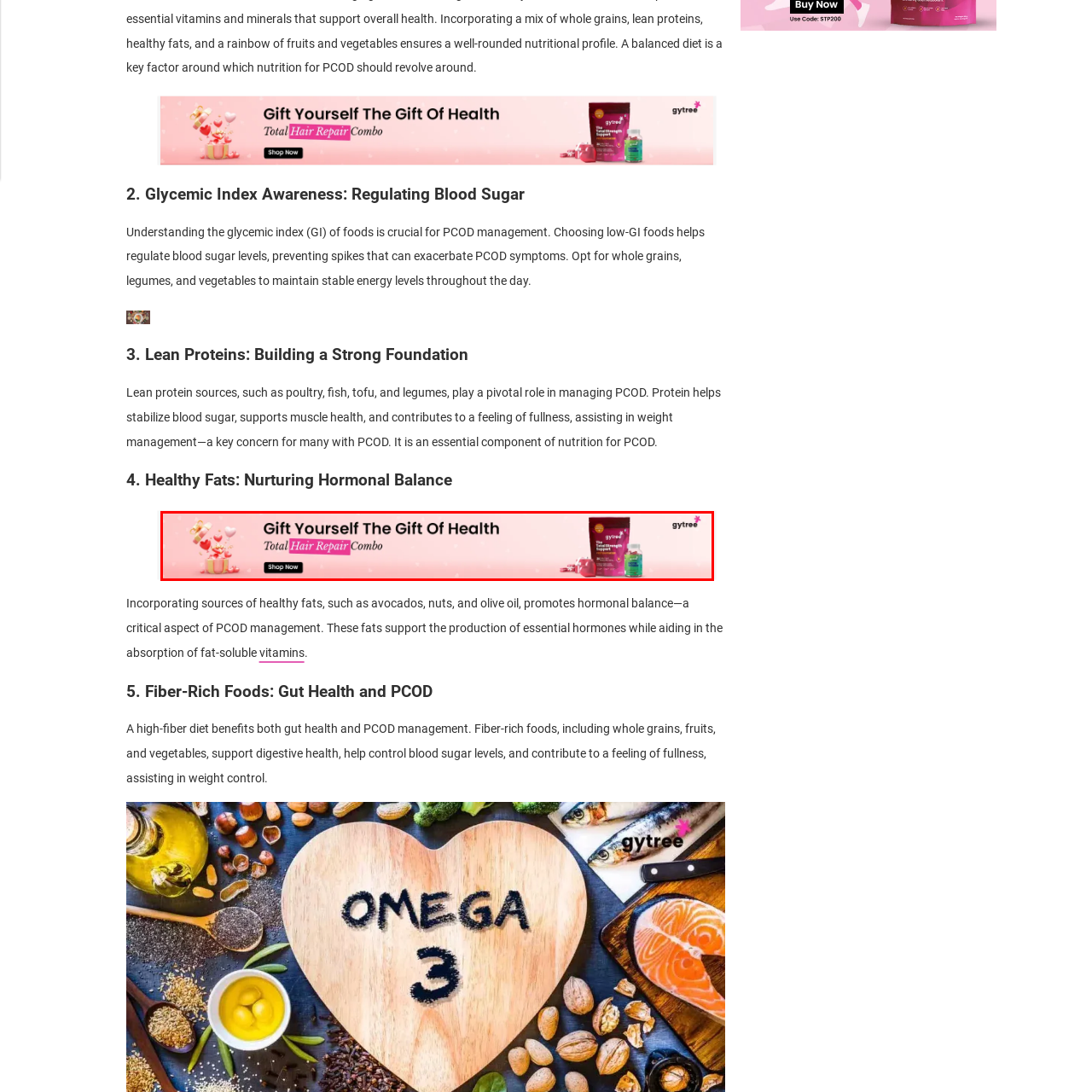What is the purpose of the 'Shop Now' call to action?
Check the image enclosed by the red bounding box and give your answer in one word or a short phrase.

To encourage immediate purchase